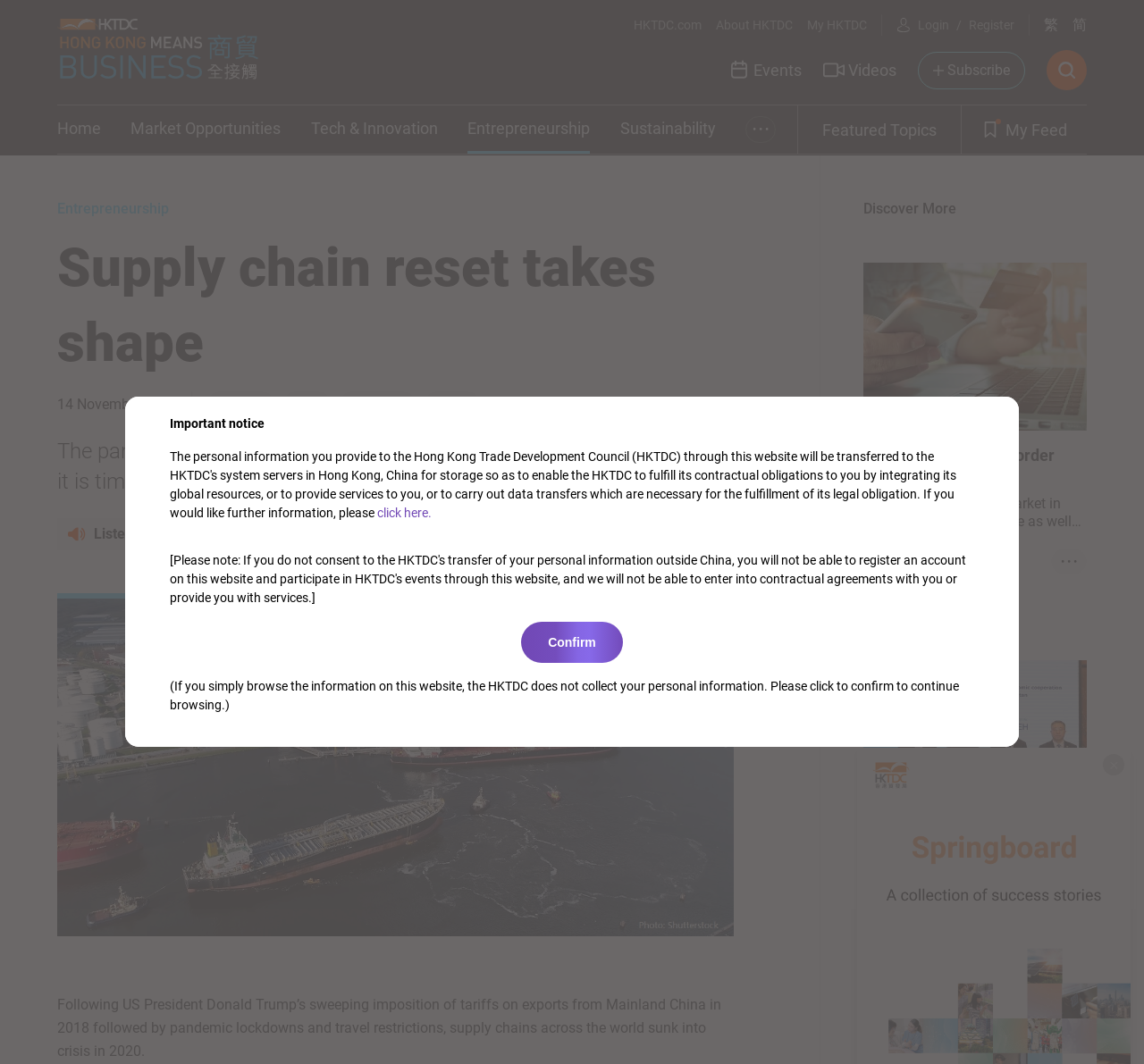What is the date of the article?
Please describe in detail the information shown in the image to answer the question.

The date of the article can be found below the main heading, where it says '14 November 2023'. This indicates that the article was published on this date.